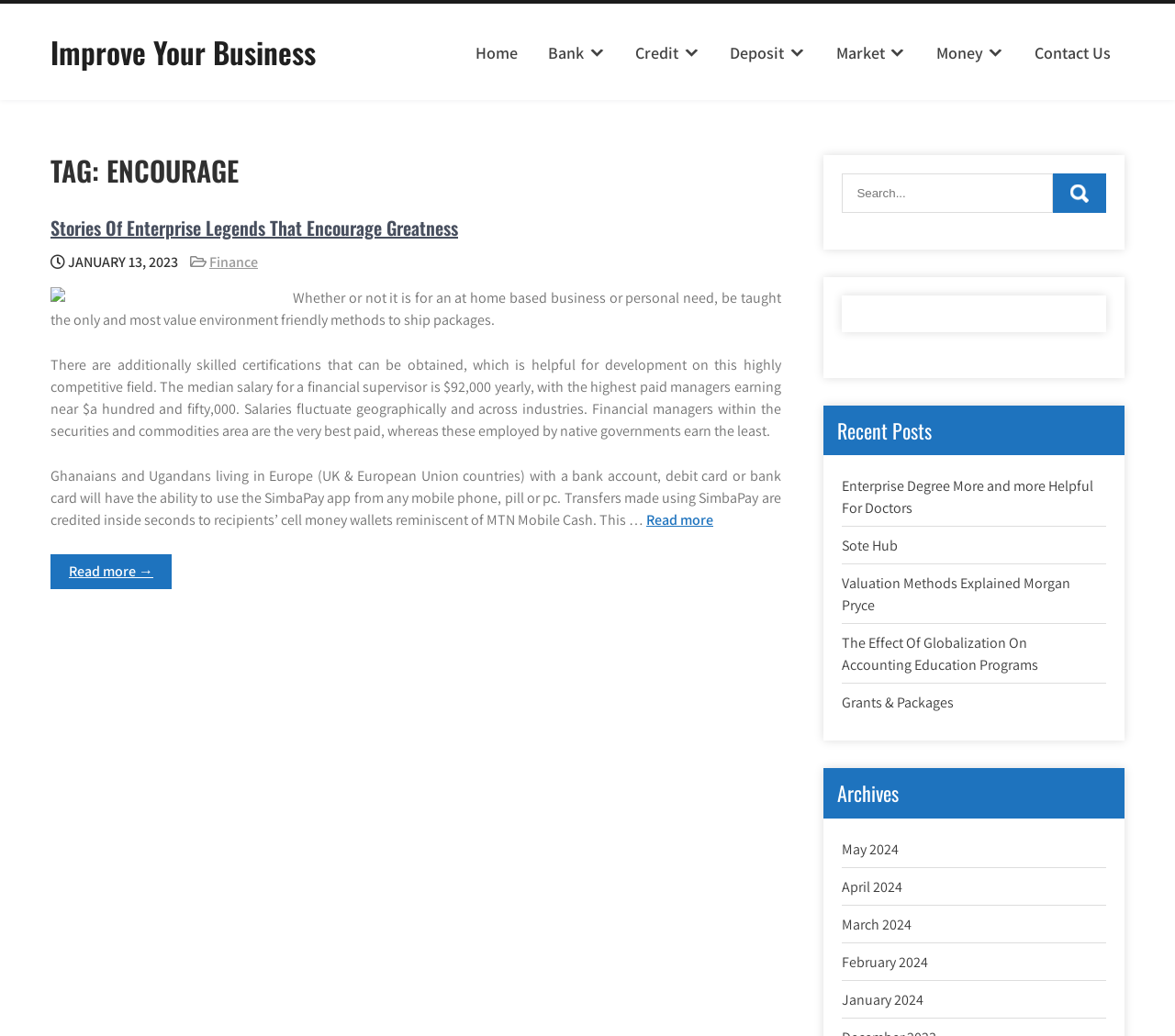Generate an in-depth caption that captures all aspects of the webpage.

The webpage is about "Improve Your Business" and has an archives section focused on "encourage". At the top, there is a heading "Improve Your Business" with a link to the same title. Below it, there is a navigation menu with links to "Home", "Bank", "Credit", "Deposit", "Market", "Money", and "Contact Us".

The main content area has a heading "TAG: ENCOURAGE" followed by an article section. The article section has a heading "Stories Of Enterprise Legends That Encourage Greatness" with a link to the same title. Below it, there is a date "JANUARY 13, 2023" and a link to "Finance". There is also an image and three paragraphs of text discussing topics related to finance and business.

At the bottom of the article section, there are two "Read more" links. On the right side of the page, there are three complementary sections. The first section has a search box with a "Search" button. The second section is empty, and the third section has a heading "Recent Posts" with links to five recent posts. Below it, there is a heading "Archives" with links to monthly archives from January 2024 to May 2024.